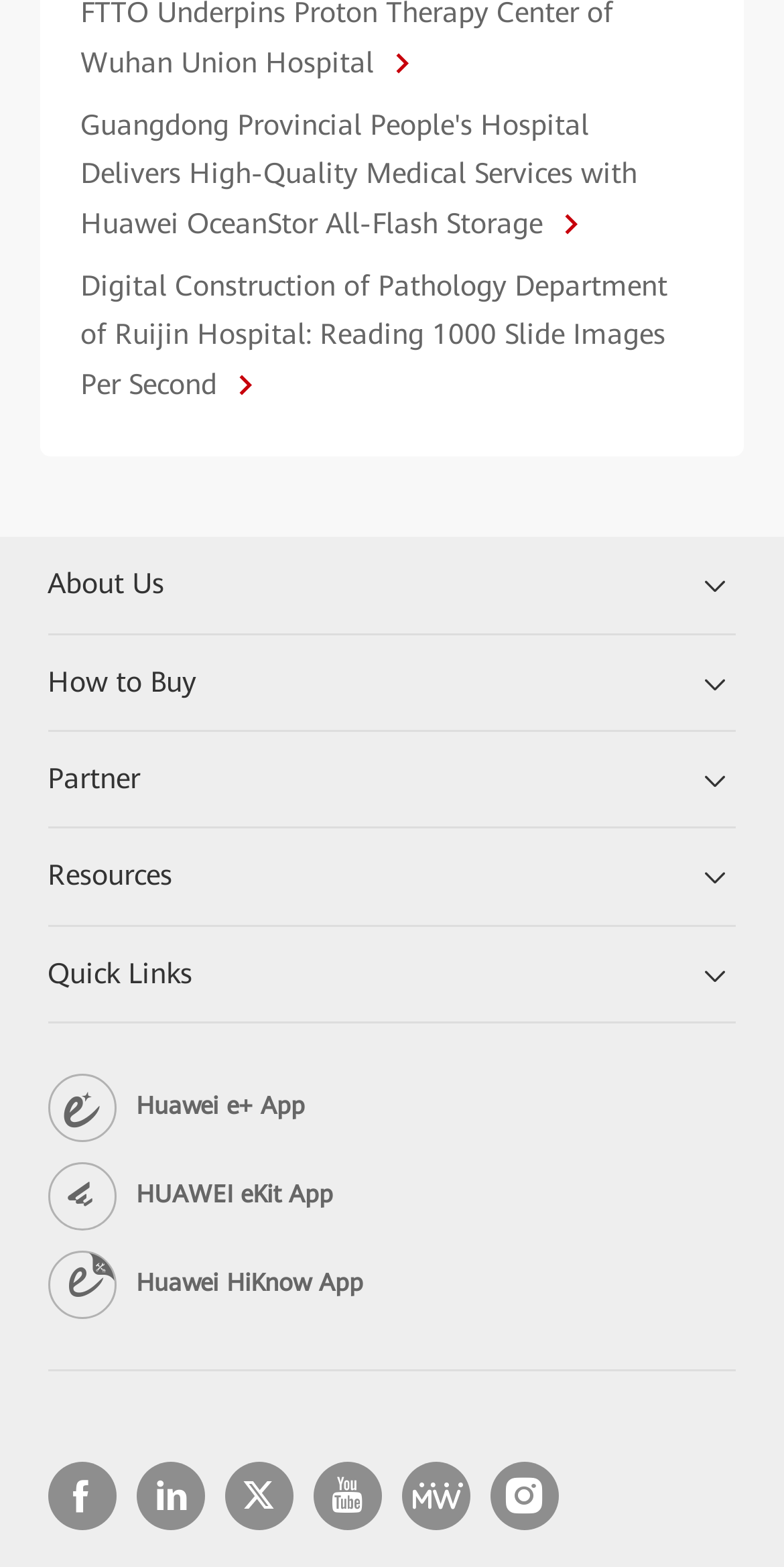Please reply to the following question with a single word or a short phrase:
What is the first link on the webpage?

Guangdong Provincial People's Hospital